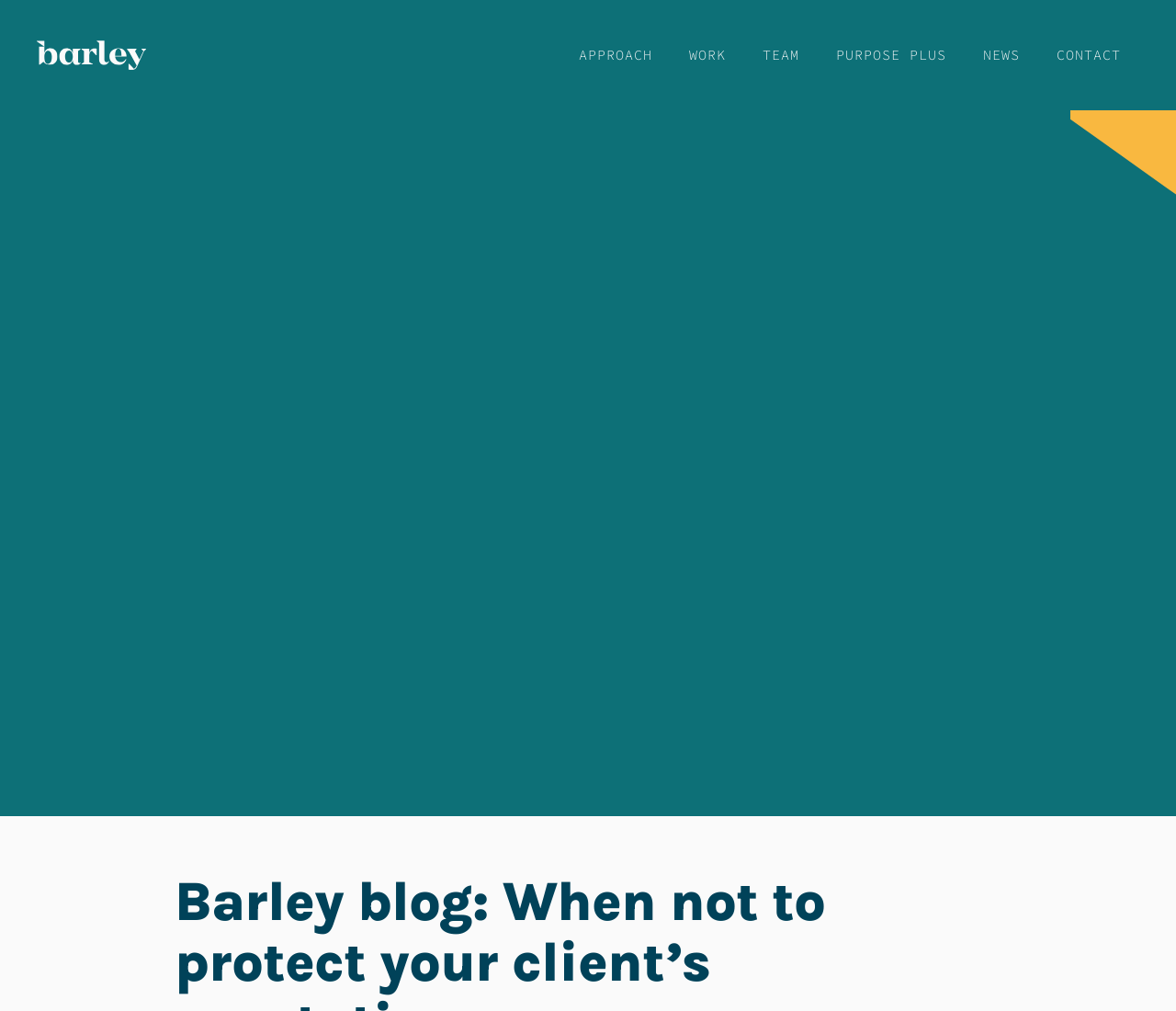Is there an image on the webpage?
Please answer the question with as much detail as possible using the screenshot.

There is an image on the webpage, which is located next to the link 'Barley Communications' at the top of the webpage, with a bounding box of [0.031, 0.04, 0.125, 0.069].